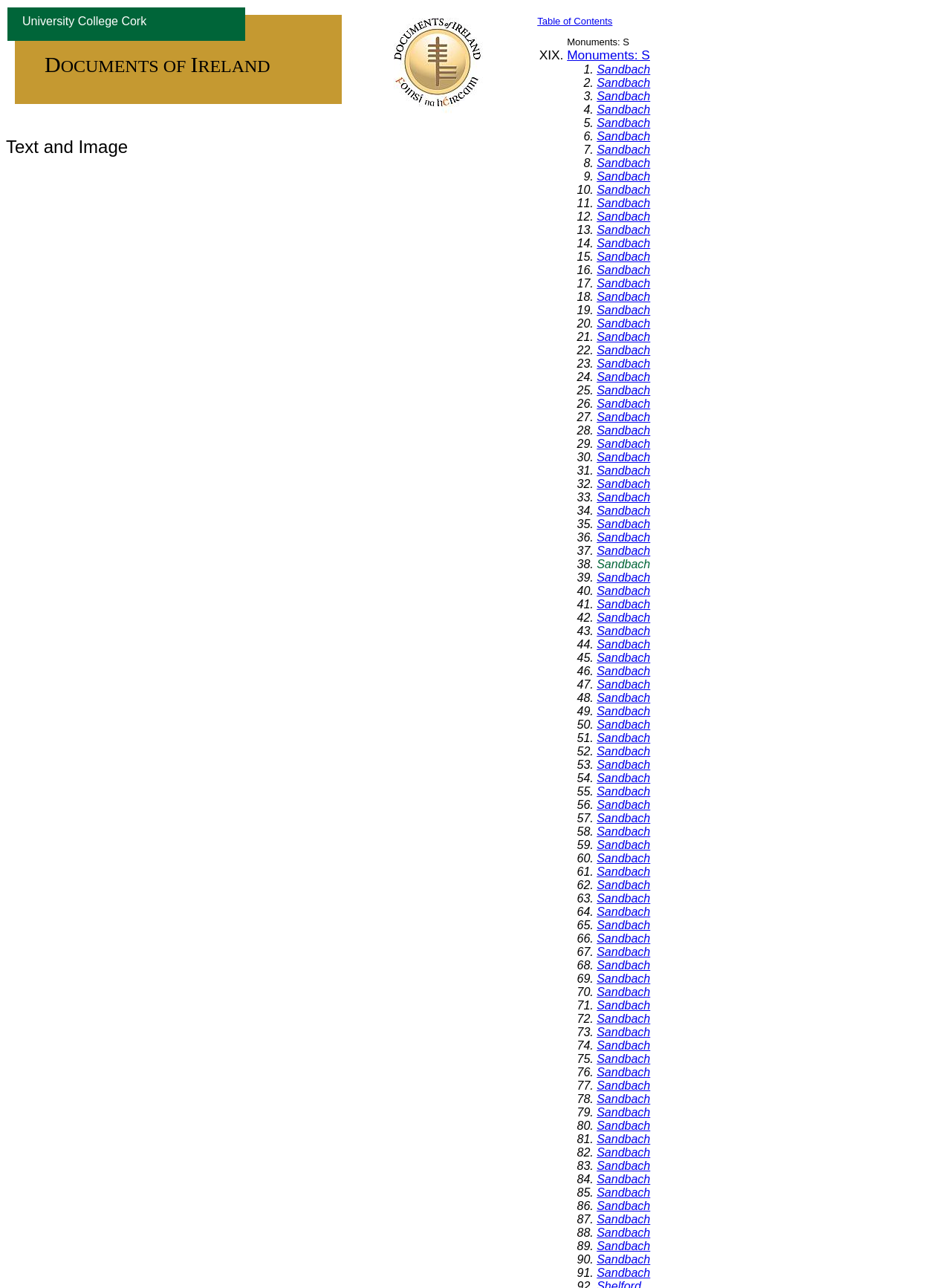Please specify the coordinates of the bounding box for the element that should be clicked to carry out this instruction: "Click on 'Sandbach' under '2.'". The coordinates must be four float numbers between 0 and 1, formatted as [left, top, right, bottom].

[0.627, 0.059, 0.684, 0.069]